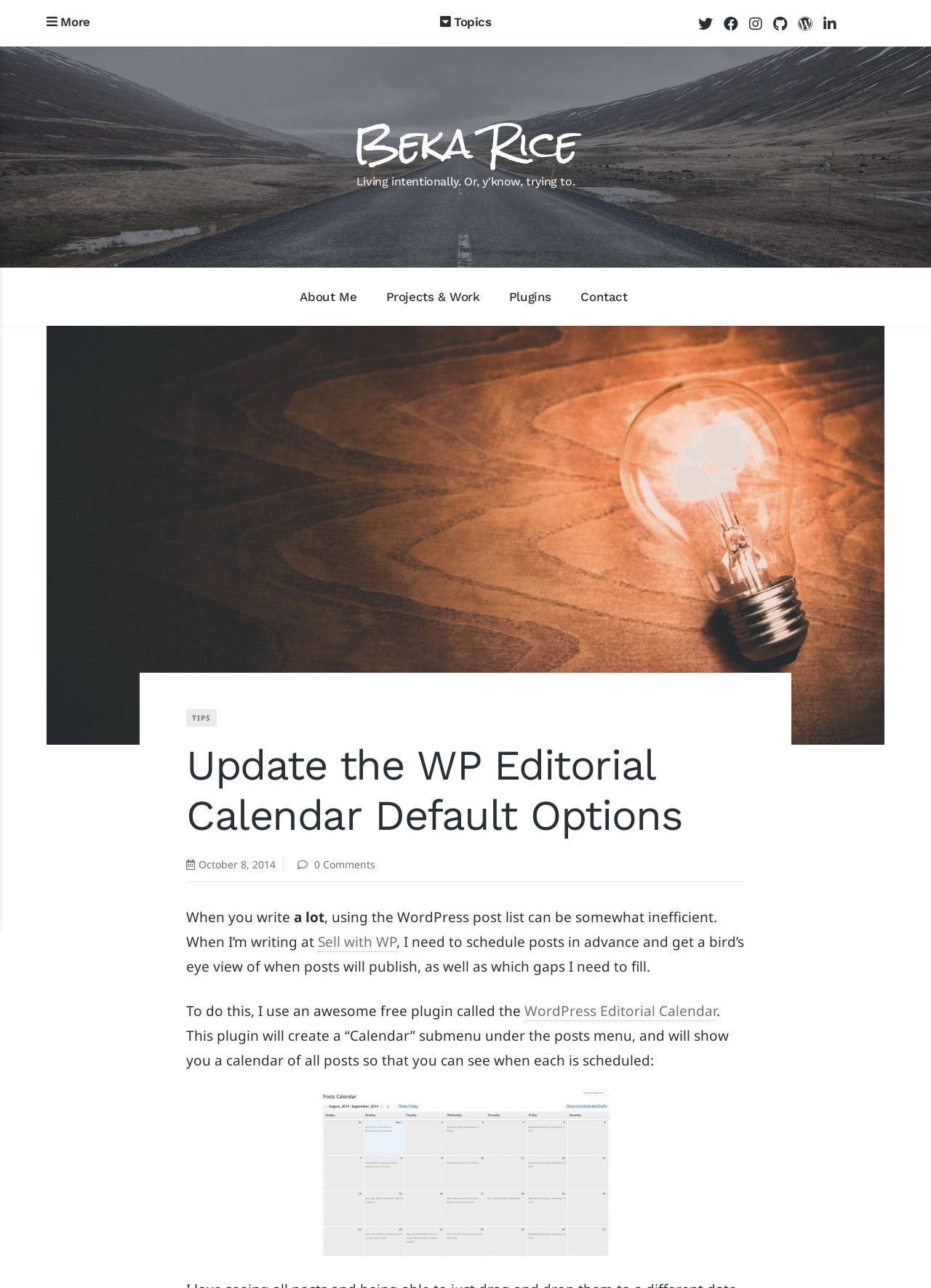How many links are in the navigation menu?
Please respond to the question with as much detail as possible.

The navigation menu at the top of the webpage contains 5 links: 'About Me', 'Projects & Work', 'Plugins', 'Contact', and 'Beka Rice'.